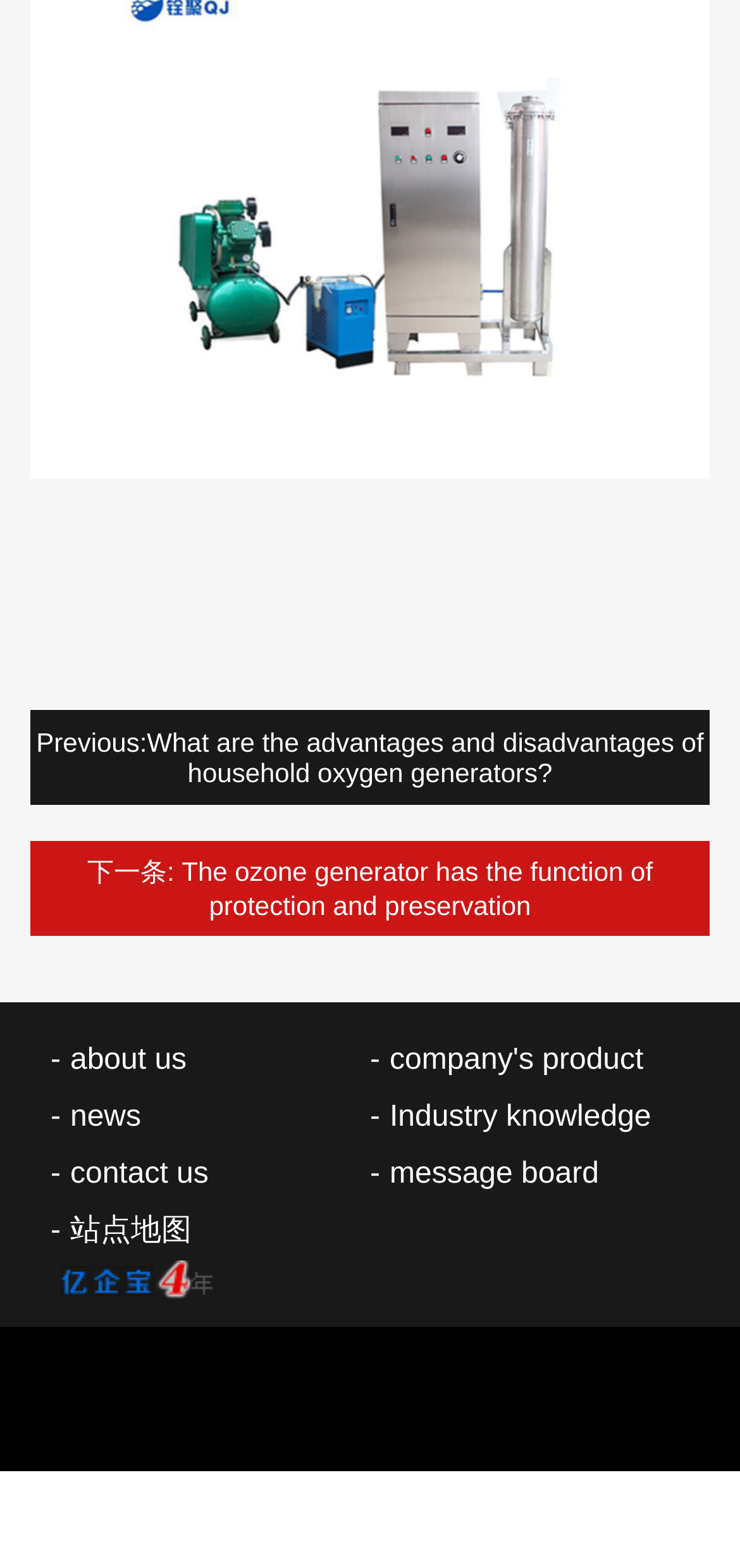Pinpoint the bounding box coordinates for the area that should be clicked to perform the following instruction: "go to previous page".

[0.04, 0.453, 0.96, 0.514]